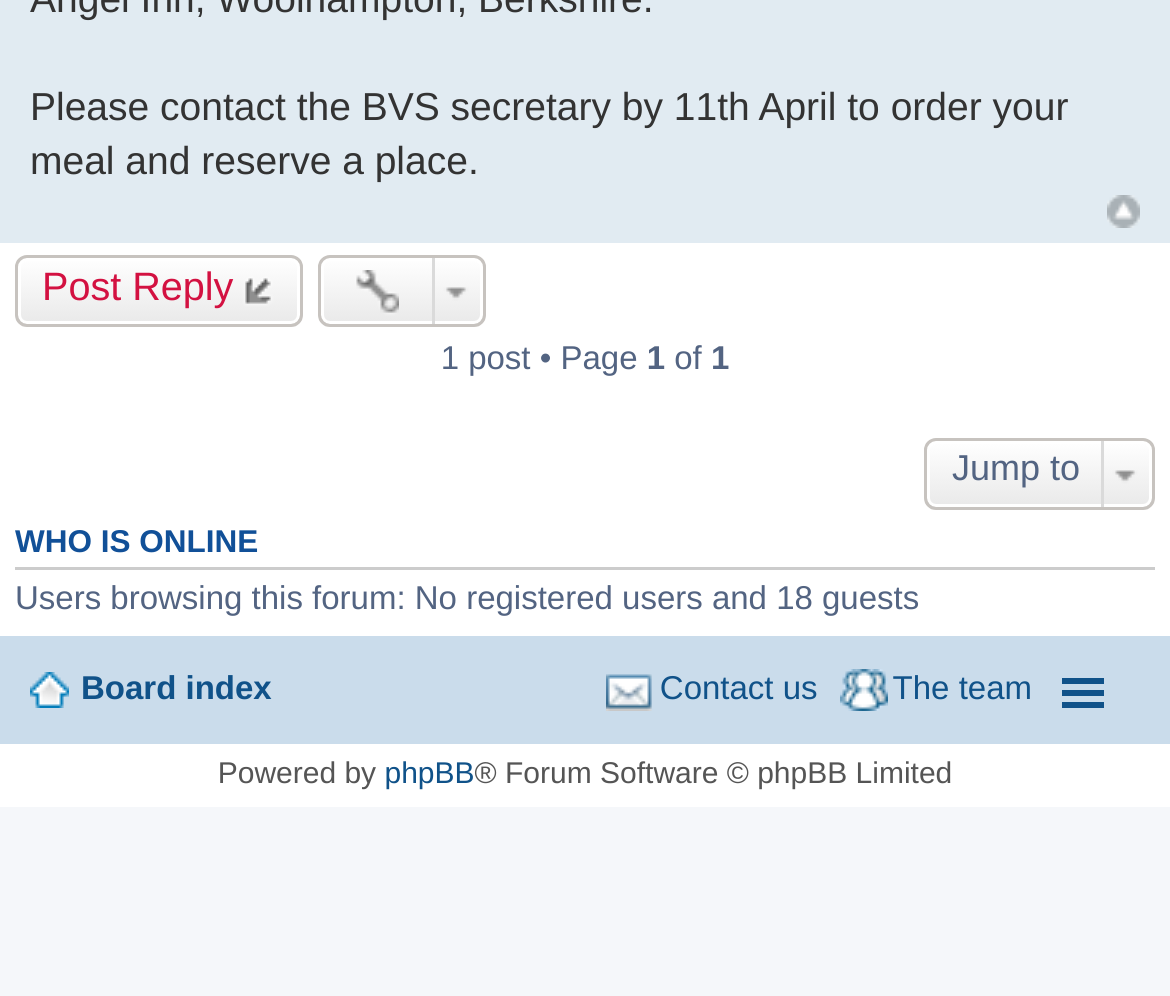Calculate the bounding box coordinates of the UI element given the description: "Board index".

[0.026, 0.658, 0.232, 0.731]